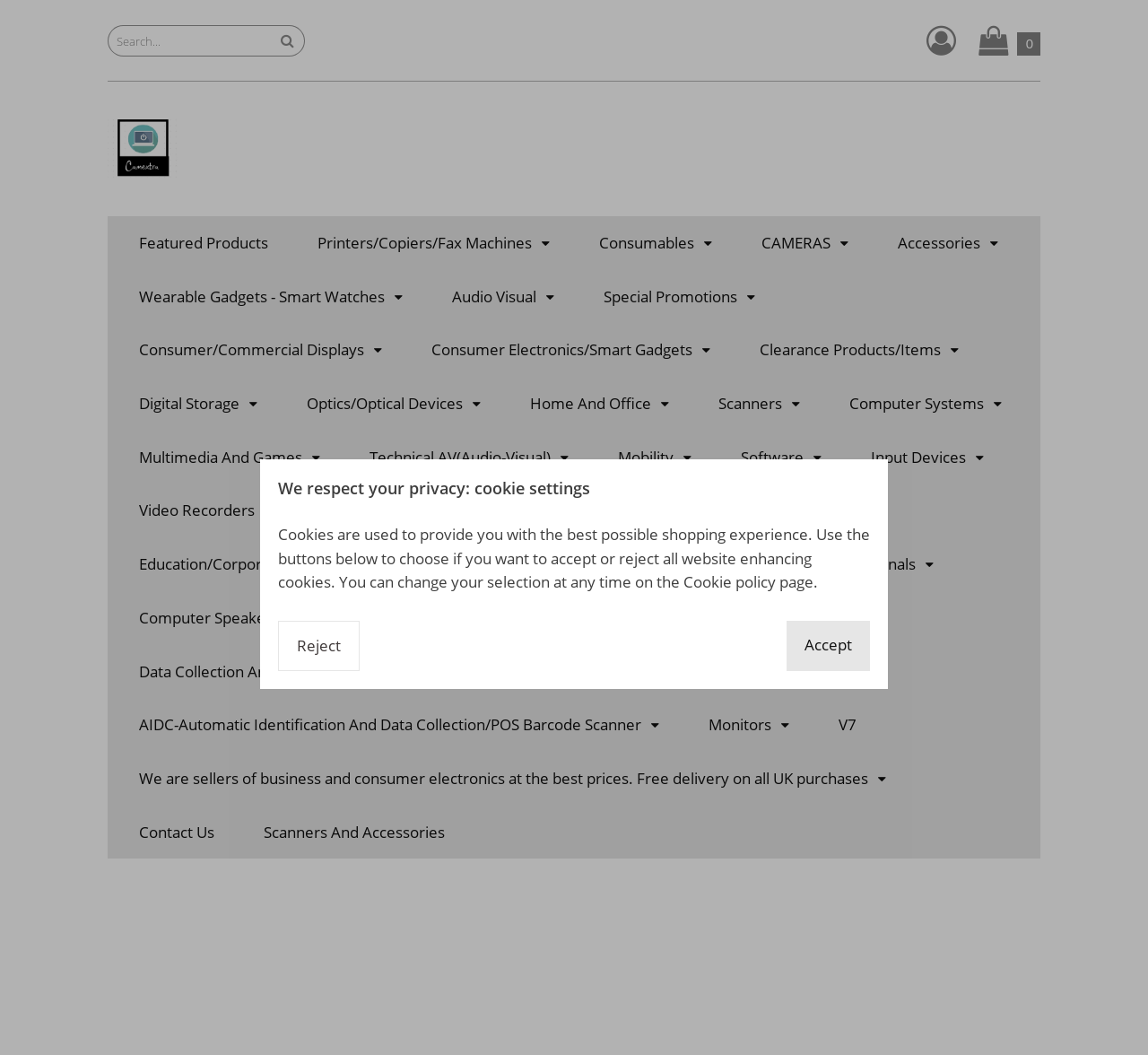Please reply to the following question with a single word or a short phrase:
How many items are in the basket?

0